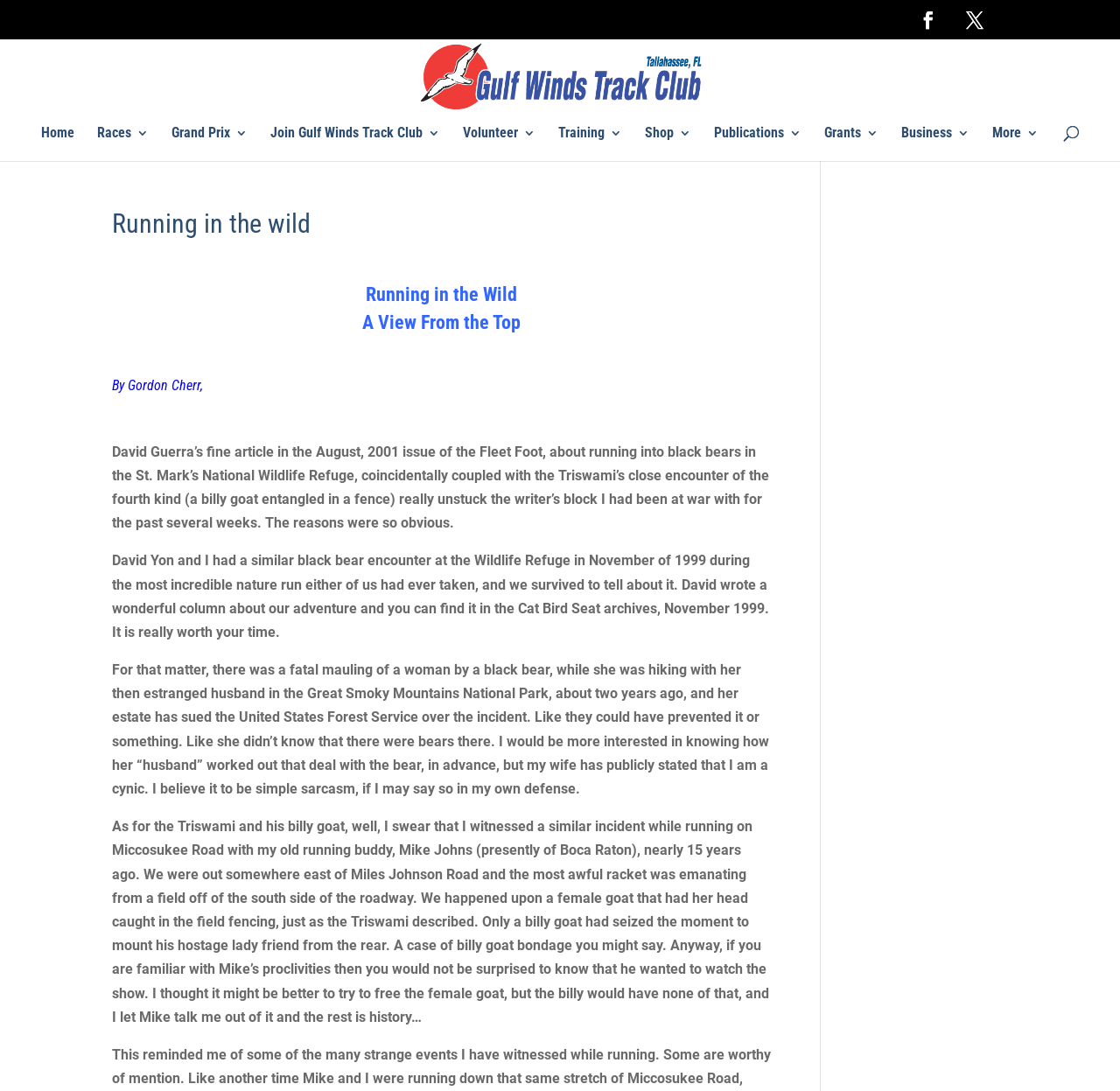Pinpoint the bounding box coordinates of the area that should be clicked to complete the following instruction: "Click the Home link". The coordinates must be given as four float numbers between 0 and 1, i.e., [left, top, right, bottom].

[0.037, 0.116, 0.066, 0.139]